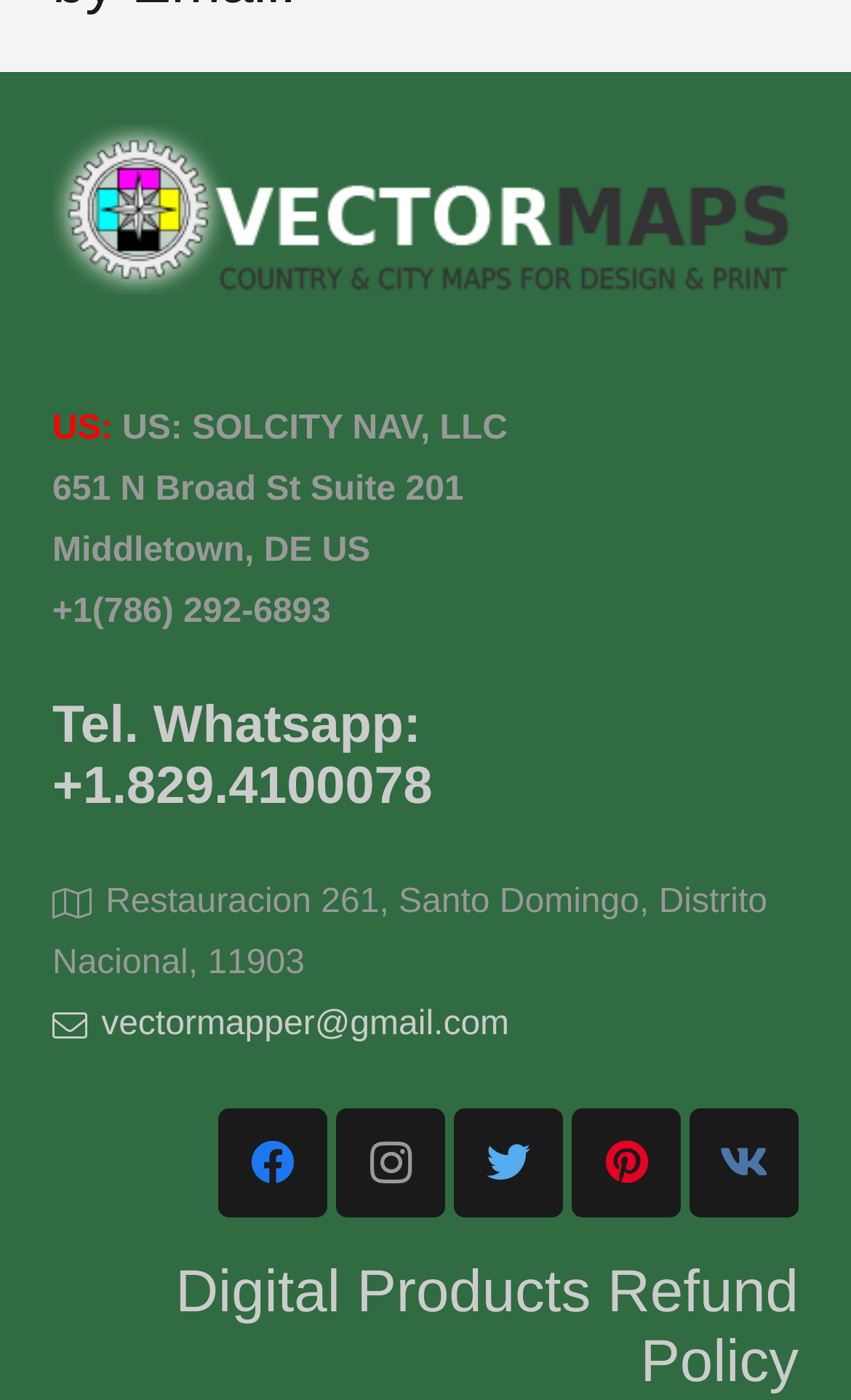How many social media links are there?
Please give a detailed and elaborate explanation in response to the question.

The social media links can be found in the middle section of the webpage. There are five links in total, which are Facebook, Instagram, Twitter, Pinterest, and Vkontakte.